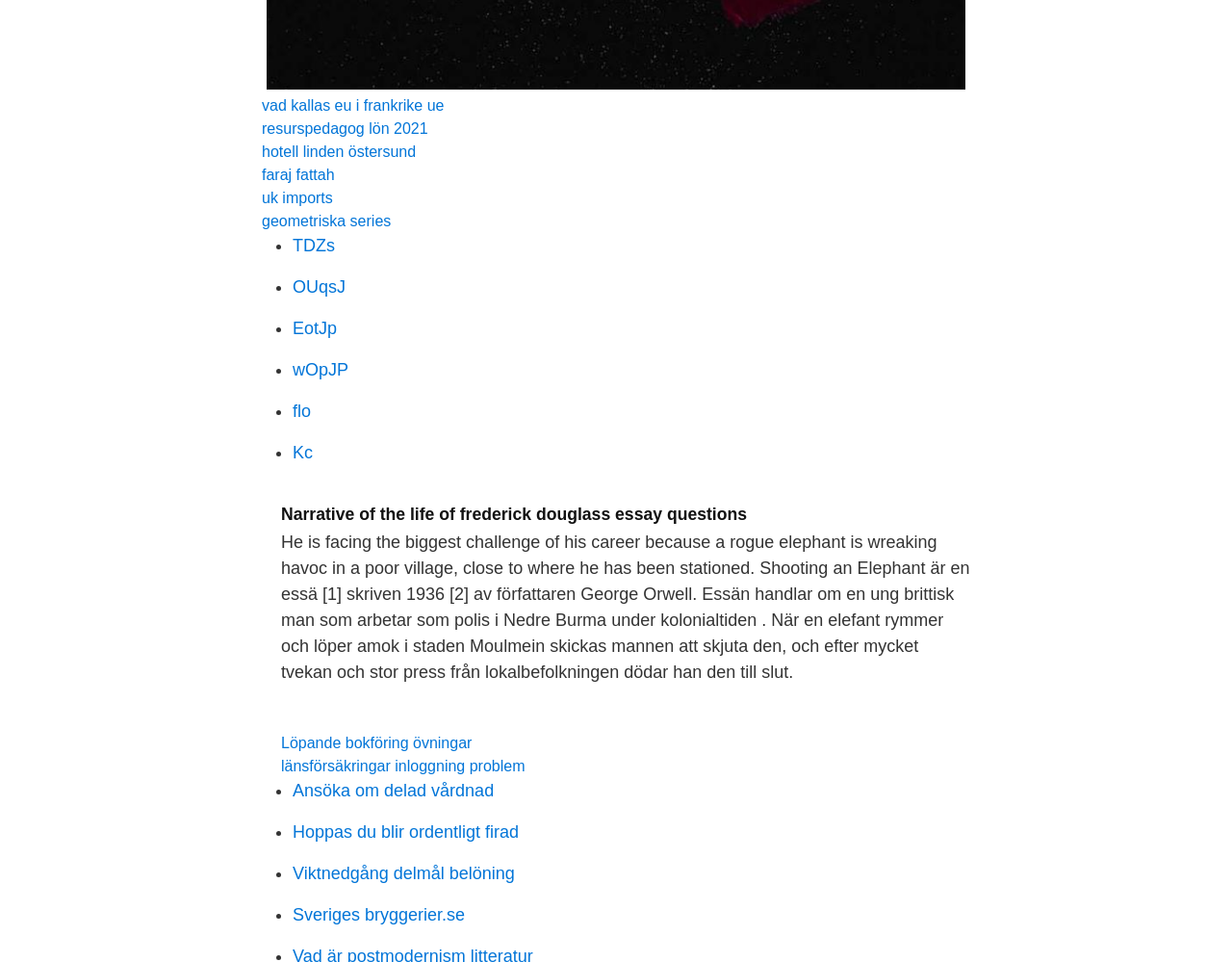Based on the element description: "Ansöka om delad vårdnad", identify the UI element and provide its bounding box coordinates. Use four float numbers between 0 and 1, [left, top, right, bottom].

[0.238, 0.811, 0.401, 0.831]